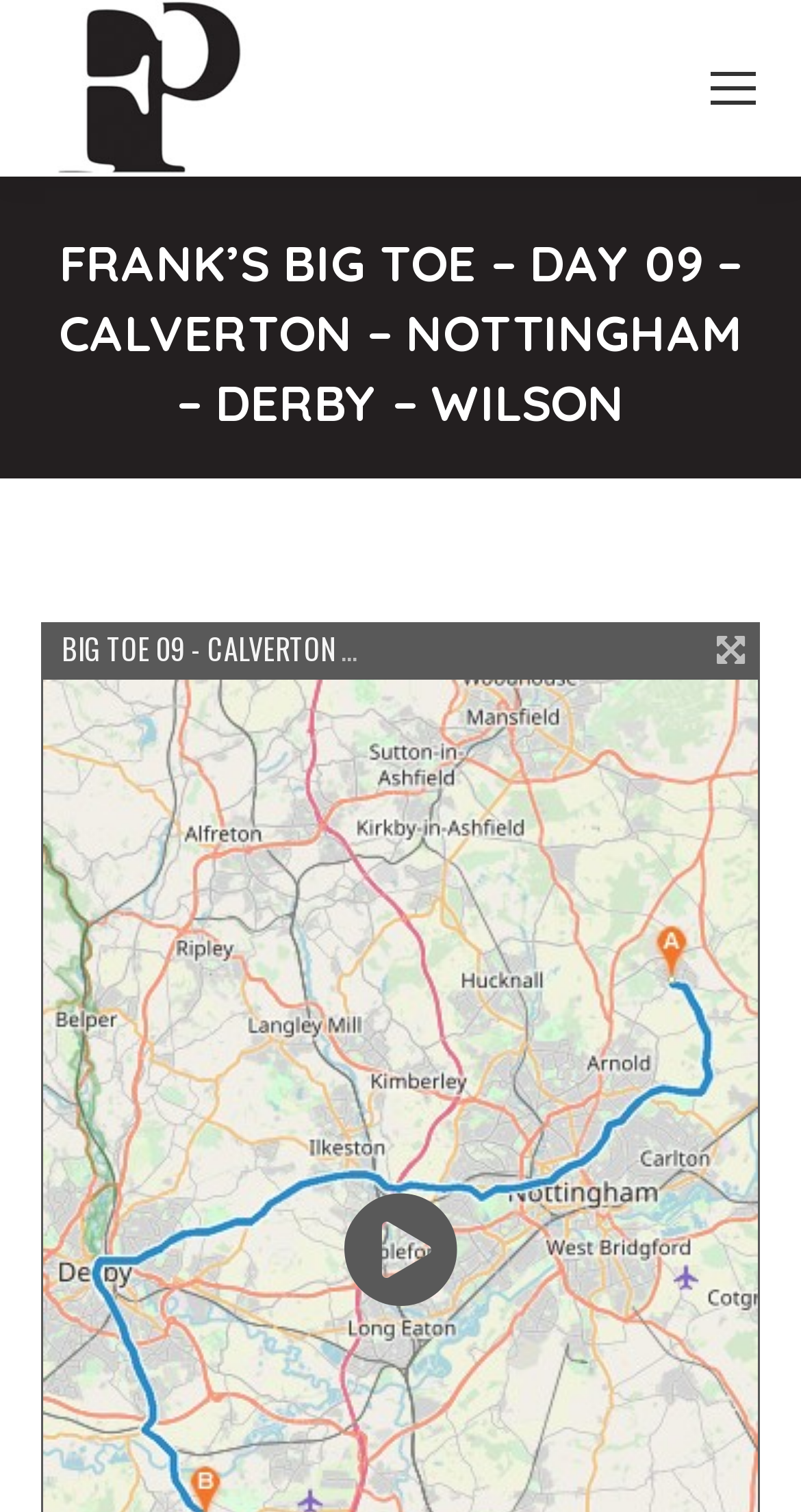Using the description "aria-label="Home"", predict the bounding box of the relevant HTML element.

None